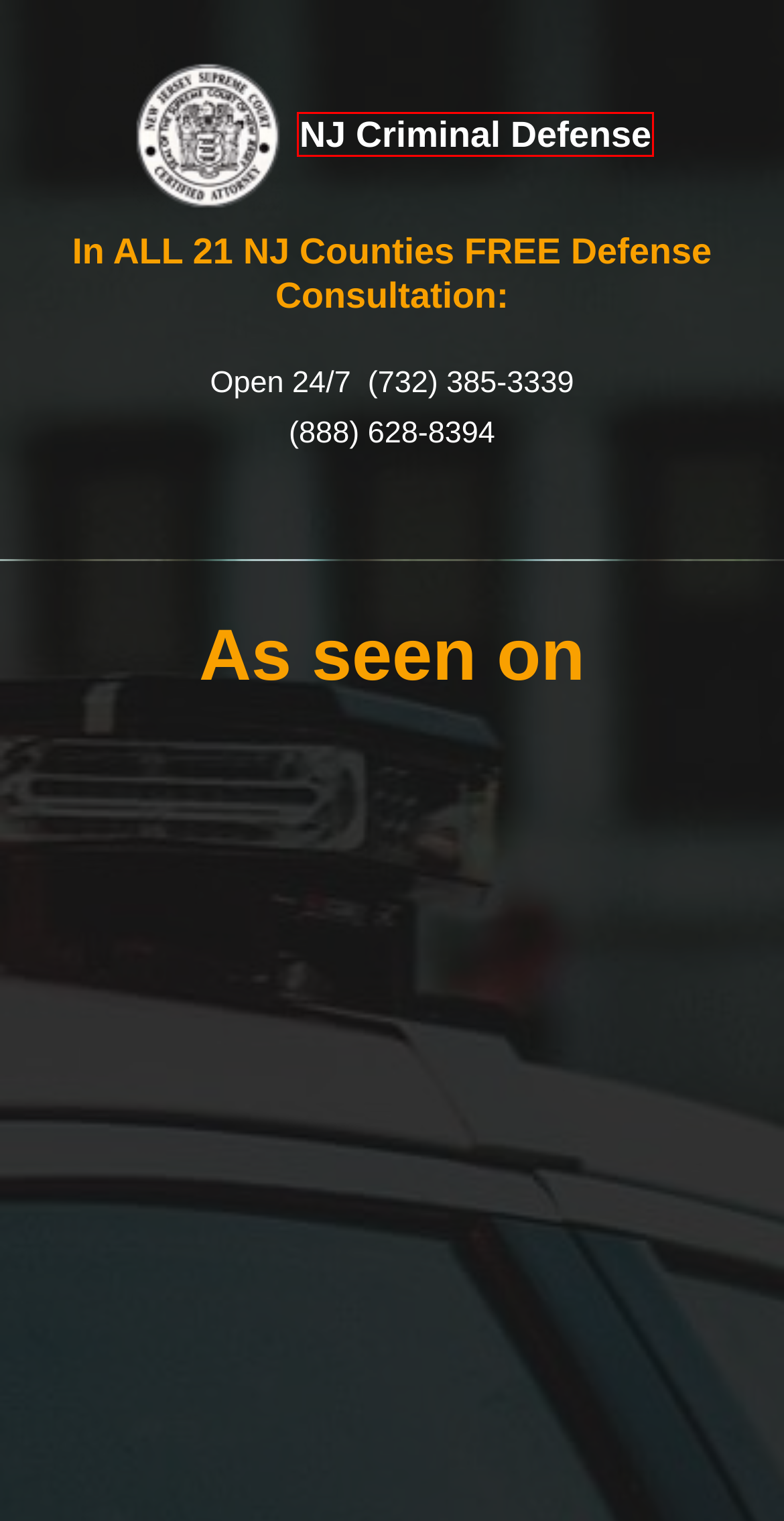Review the screenshot of a webpage that includes a red bounding box. Choose the most suitable webpage description that matches the new webpage after clicking the element within the red bounding box. Here are the candidates:
A. Domestic Violence Arrest During Virus Lockdown - Defense Attorney
B. Criminal Lawyer Jersey City & Hudson County New Jersey
C. Criminal Lawyer New Brunswick & Middlesex County New Jersey
D. New Jersey Criminal Lawyer Fees - NJ Defense Attorney Costs
E. Criminal Laws Archives
F. Domestic Violence Incidences Increasing In NJ & Across The Country
G. New Jersey Criminal Defense Attorney - Criminal Lawyer Matthew Reisig
H. www.nj-defense-lawyer.com - Privacy Policy - Matthew Reisig Defense Lawyer

G